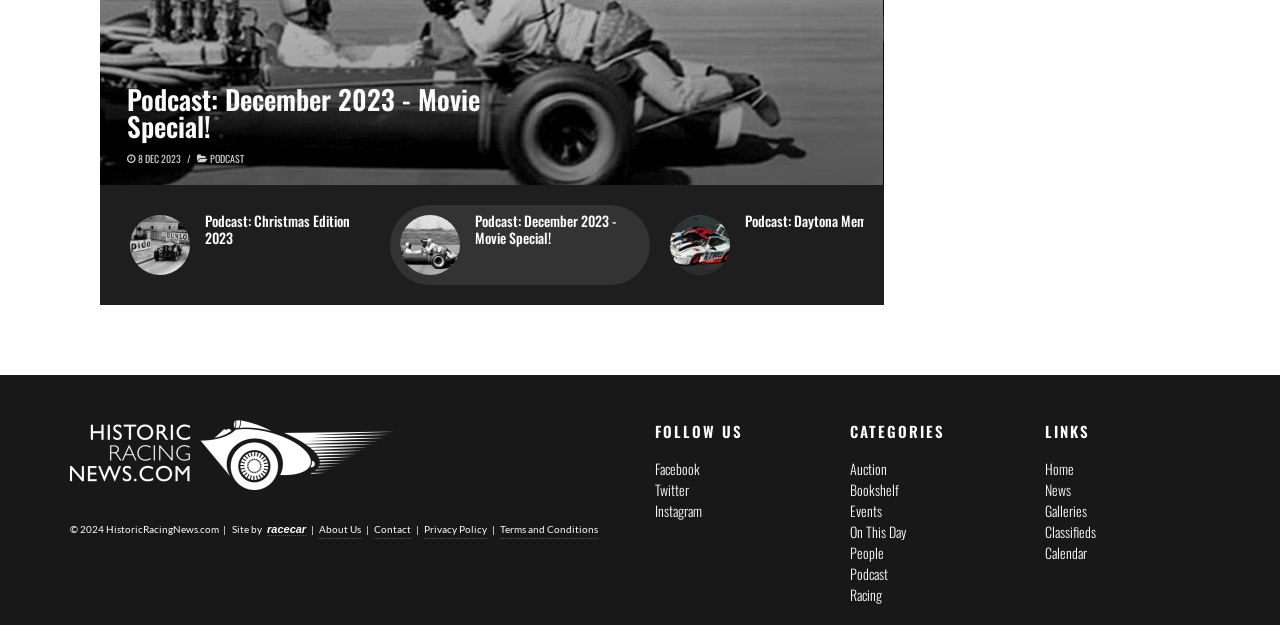Pinpoint the bounding box coordinates of the element to be clicked to execute the instruction: "Visit the 'About Us' page".

[0.249, 0.832, 0.282, 0.863]